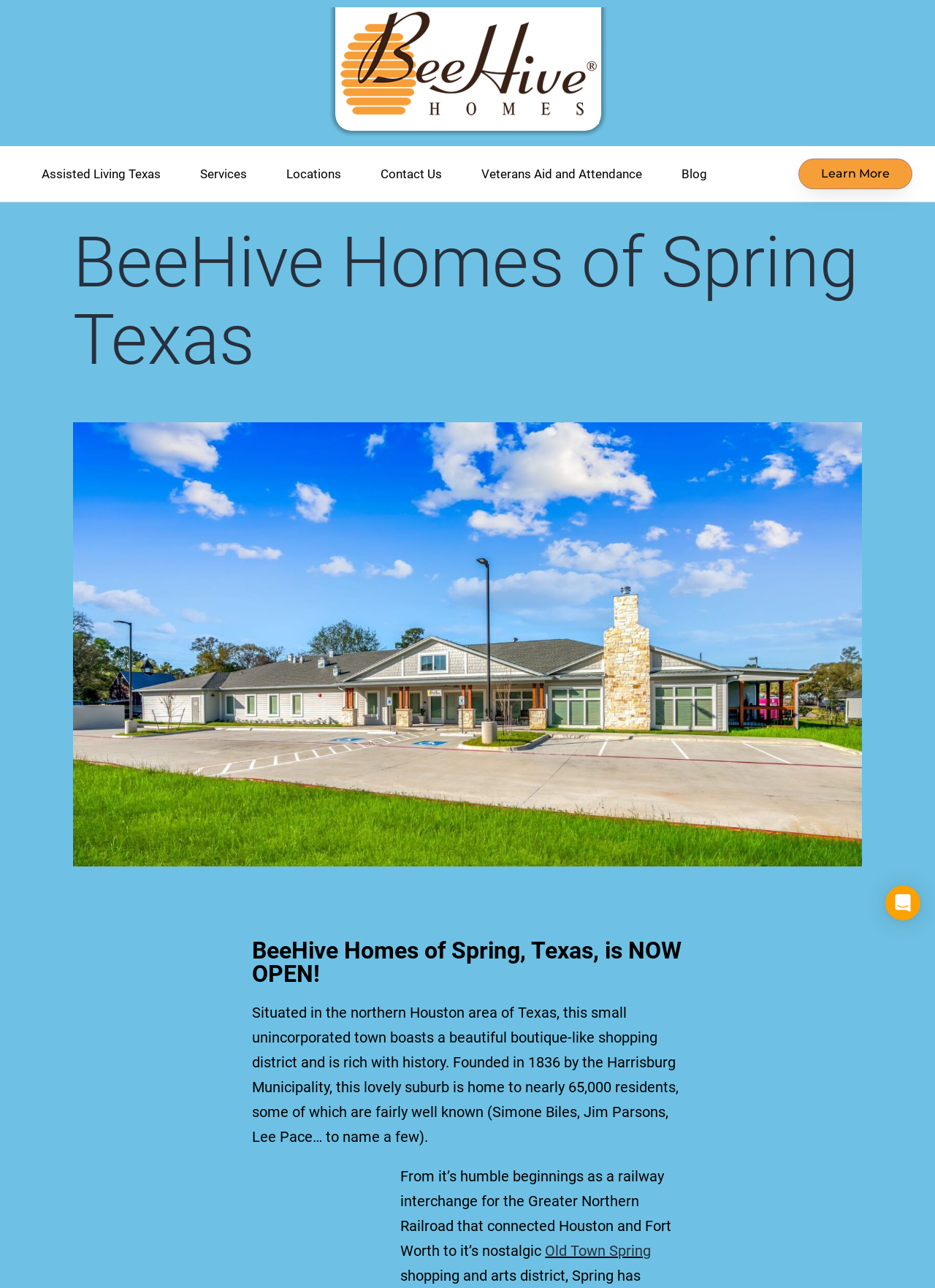Specify the bounding box coordinates of the element's area that should be clicked to execute the given instruction: "Explore the 'Services' section". The coordinates should be four float numbers between 0 and 1, i.e., [left, top, right, bottom].

[0.193, 0.122, 0.285, 0.148]